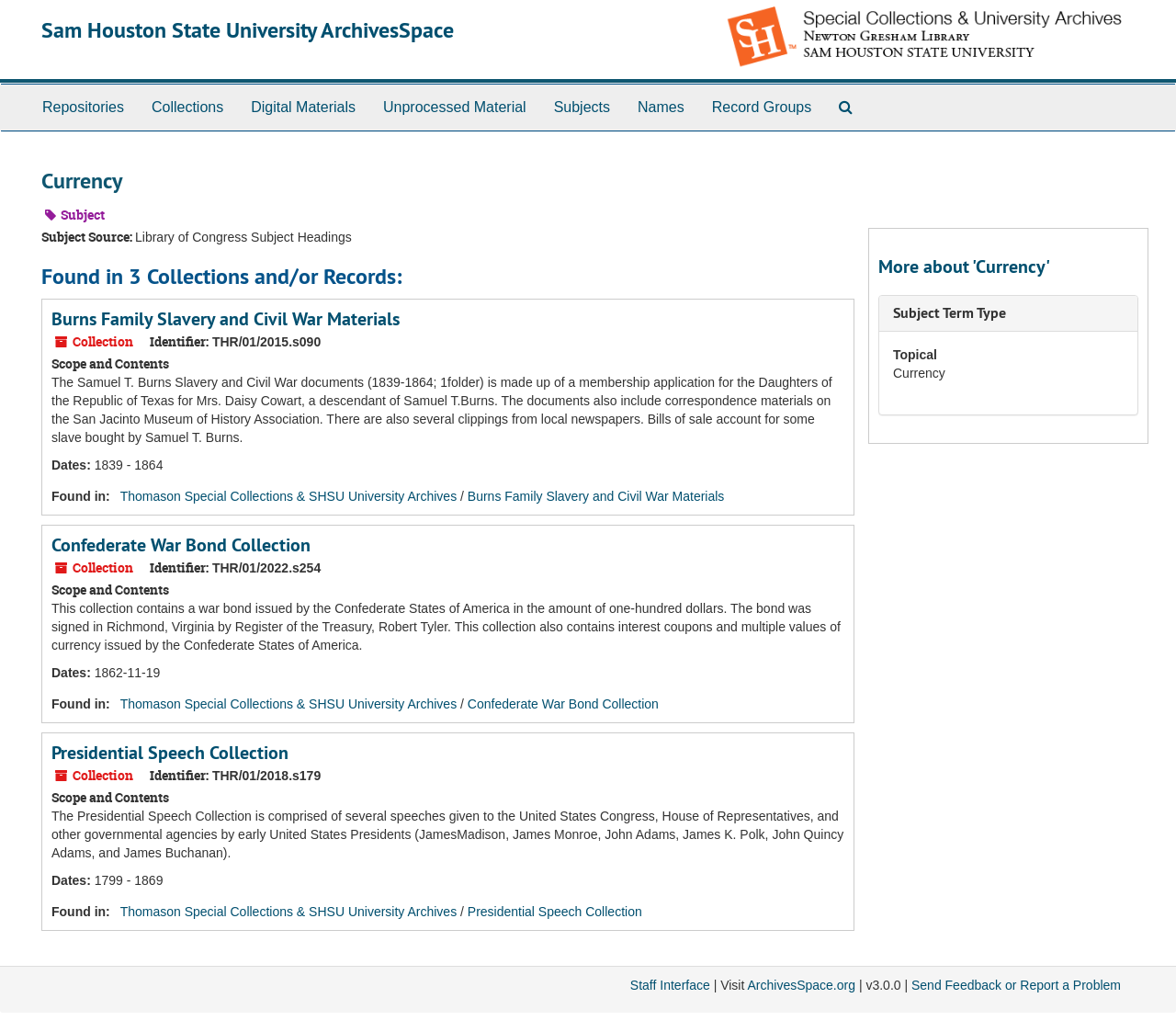Determine the bounding box coordinates for the region that must be clicked to execute the following instruction: "Visit the 'ArchivesSpace.org' website".

[0.636, 0.947, 0.727, 0.962]